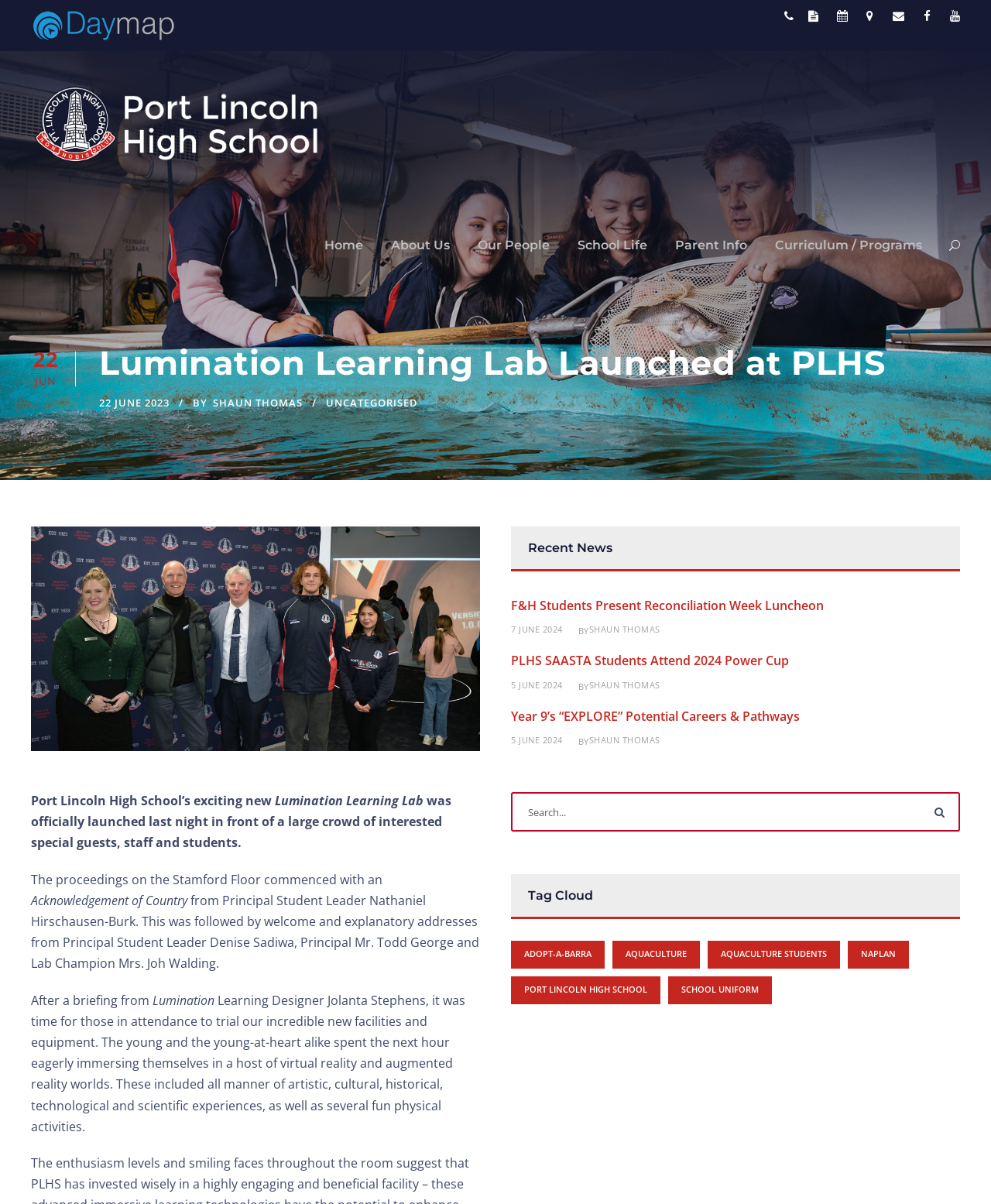Locate the bounding box coordinates of the area where you should click to accomplish the instruction: "View the 'Recent News' section".

[0.516, 0.437, 0.969, 0.475]